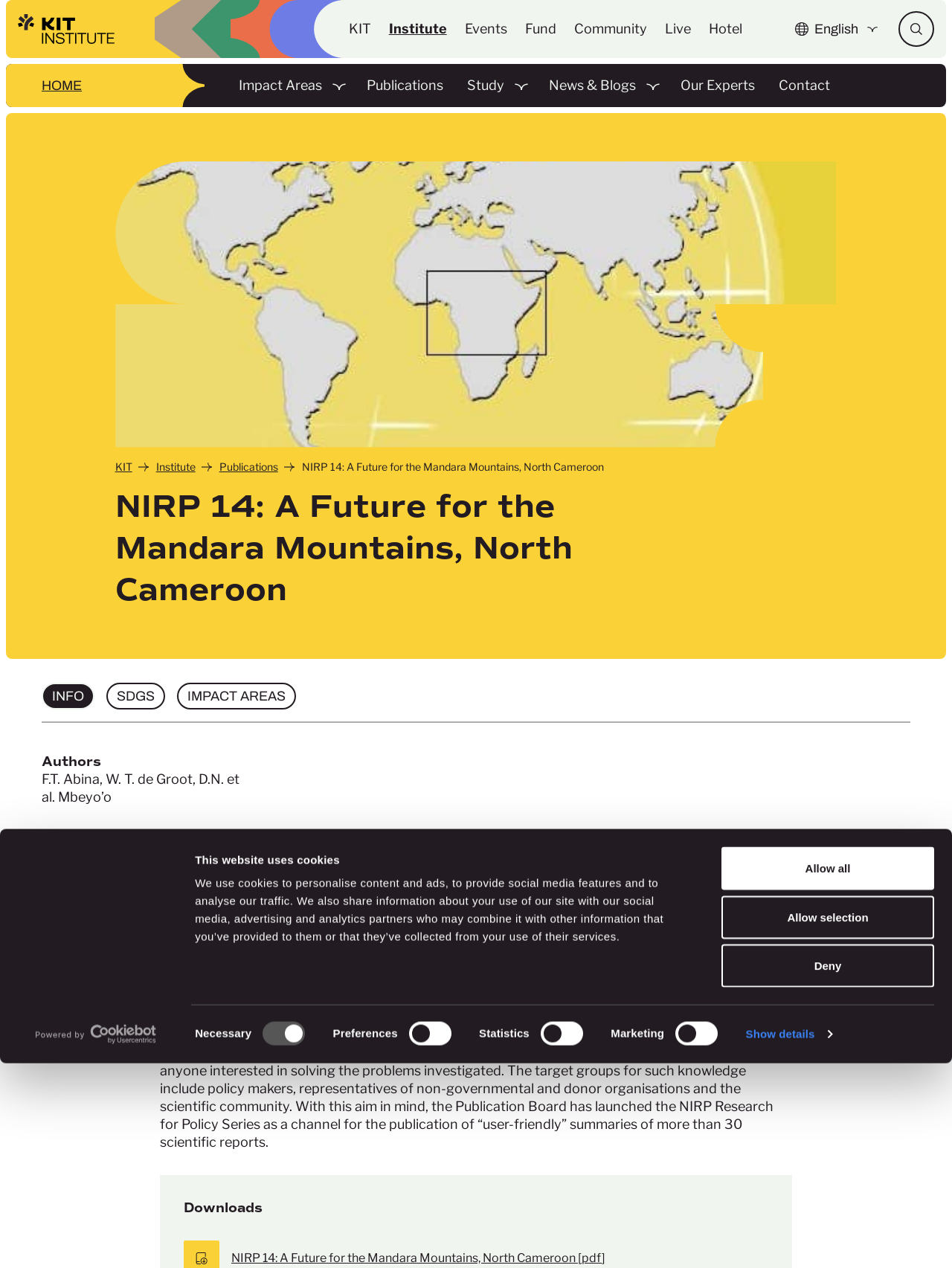How many PhD researchers were involved in the project?
By examining the image, provide a one-word or phrase answer.

Three